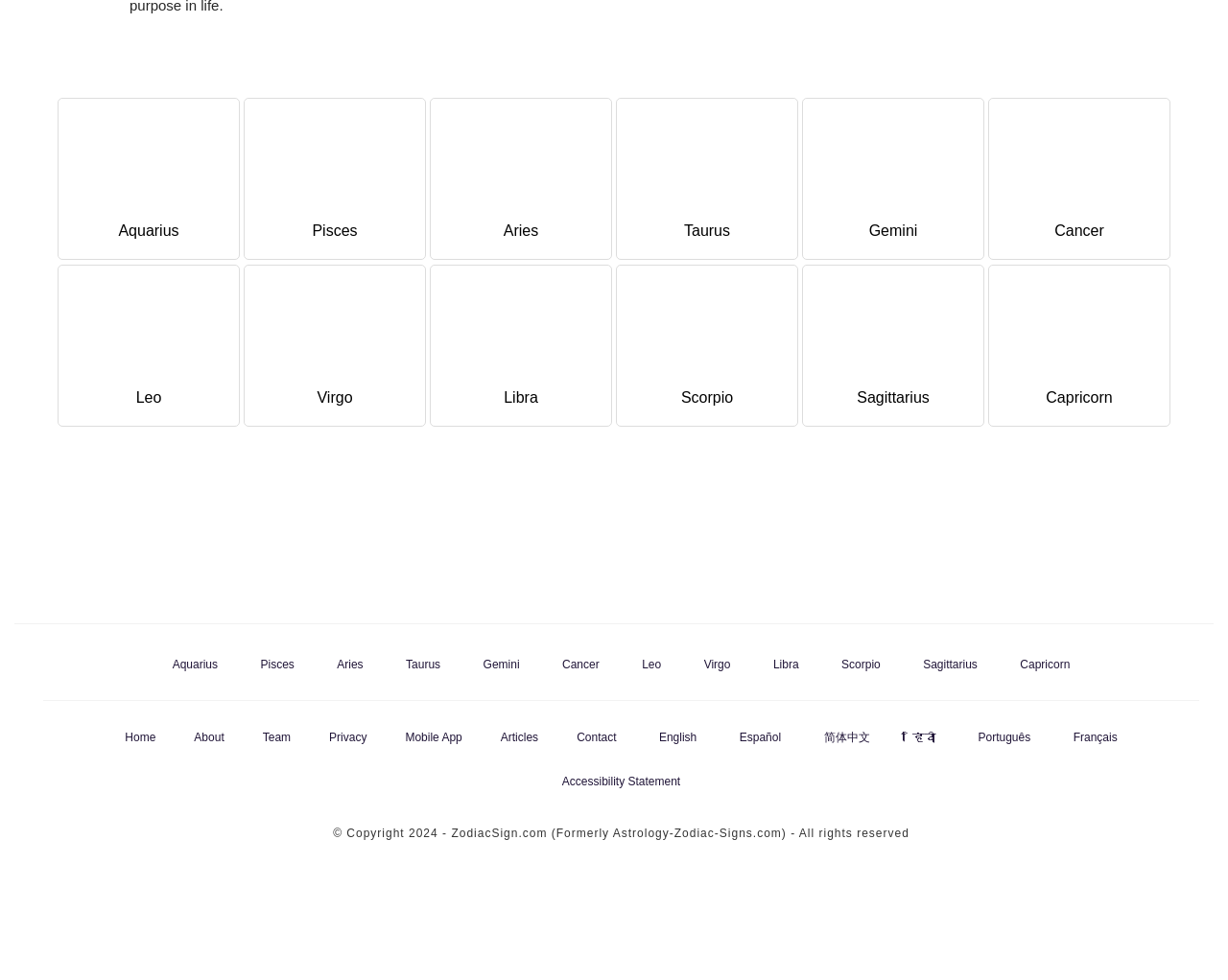Provide the bounding box coordinates of the UI element that matches the description: "Articles".

[0.4, 0.74, 0.446, 0.764]